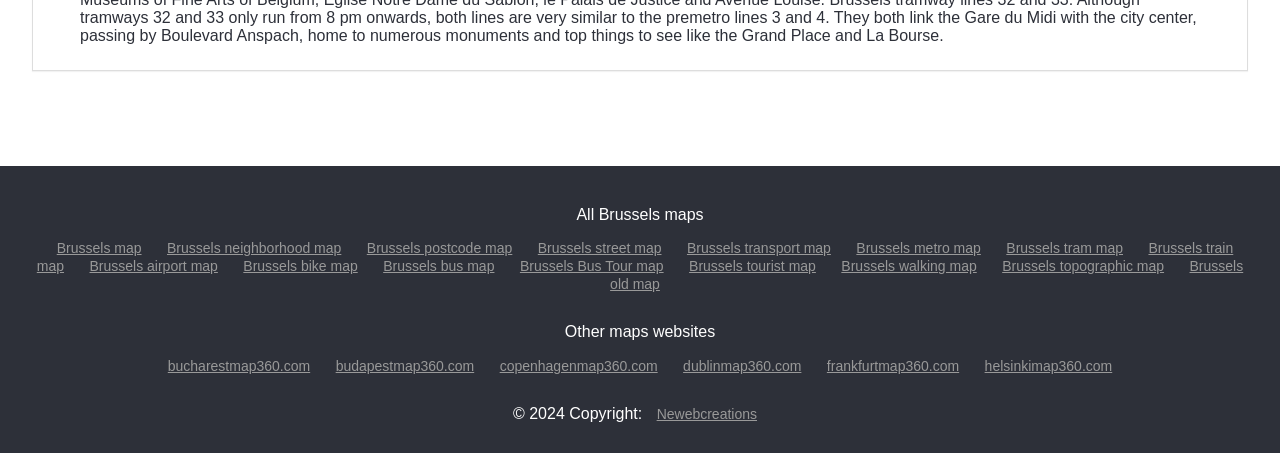Determine the bounding box coordinates in the format (top-left x, top-left y, bottom-right x, bottom-right y). Ensure all values are floating point numbers between 0 and 1. Identify the bounding box of the UI element described by: Brussels Bus Tour map

[0.398, 0.57, 0.526, 0.606]